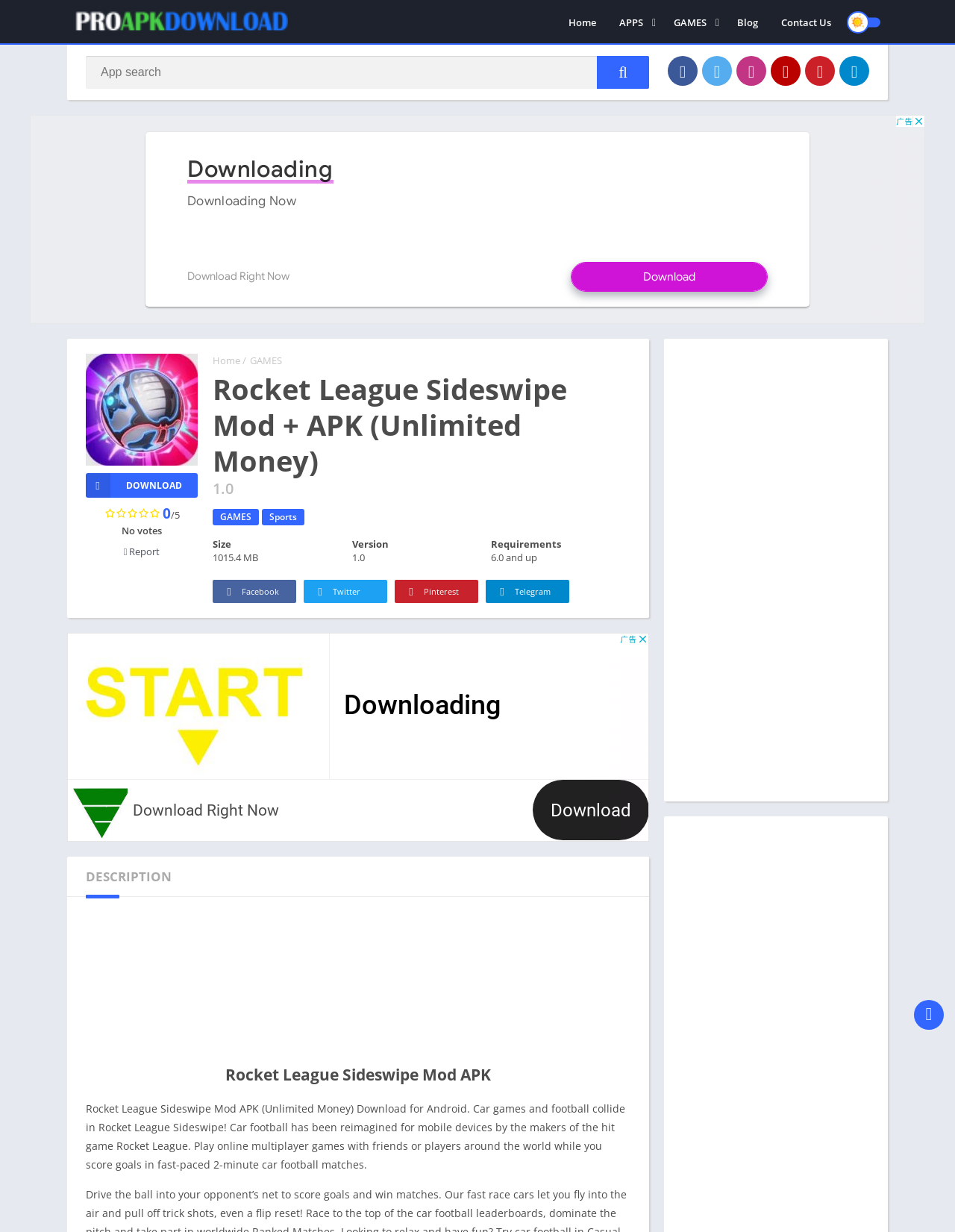Please locate the clickable area by providing the bounding box coordinates to follow this instruction: "Visit the Facebook page".

[0.699, 0.045, 0.73, 0.07]